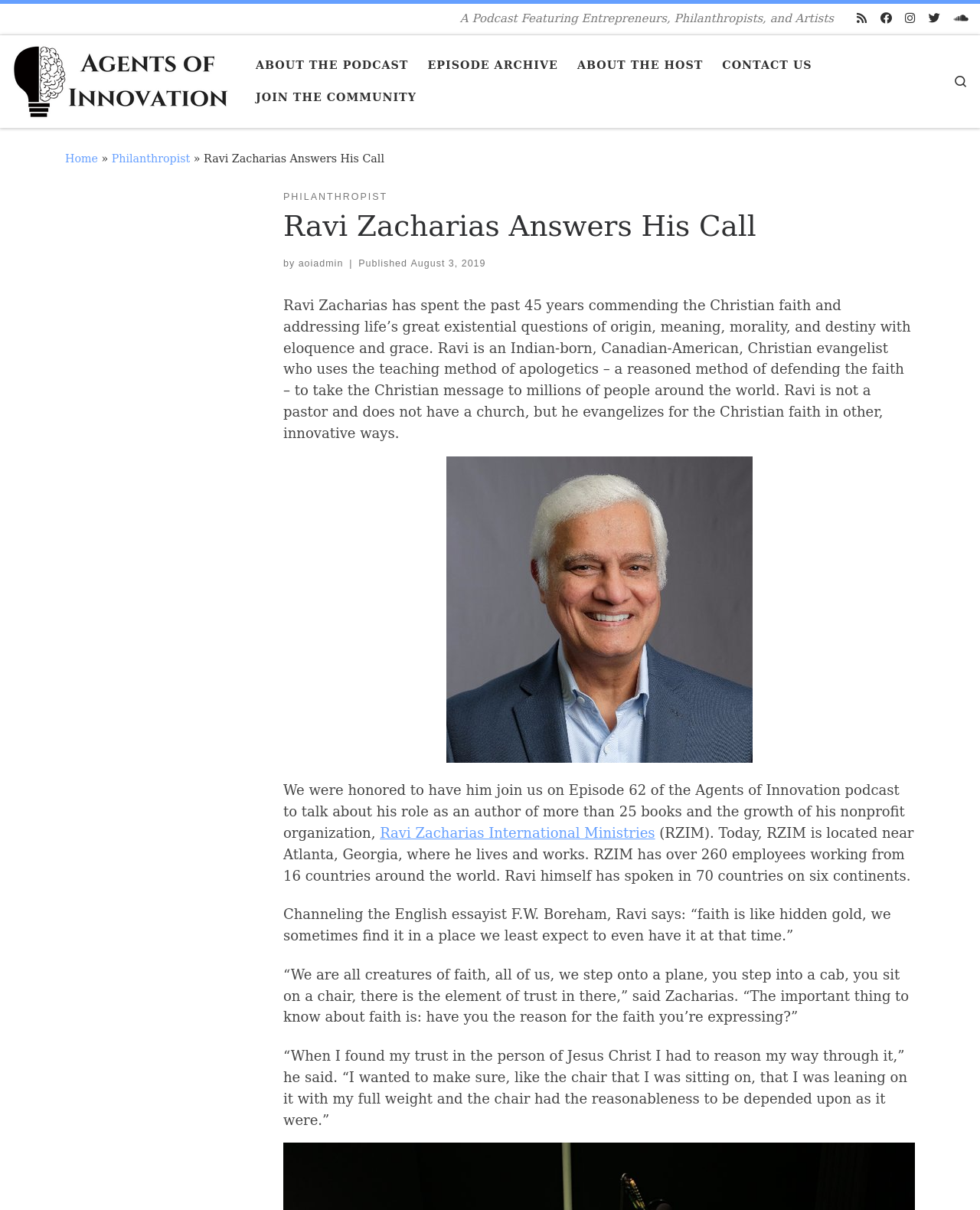Using the element description: "Skip to content", determine the bounding box coordinates for the specified UI element. The coordinates should be four float numbers between 0 and 1, [left, top, right, bottom].

[0.003, 0.003, 0.14, 0.032]